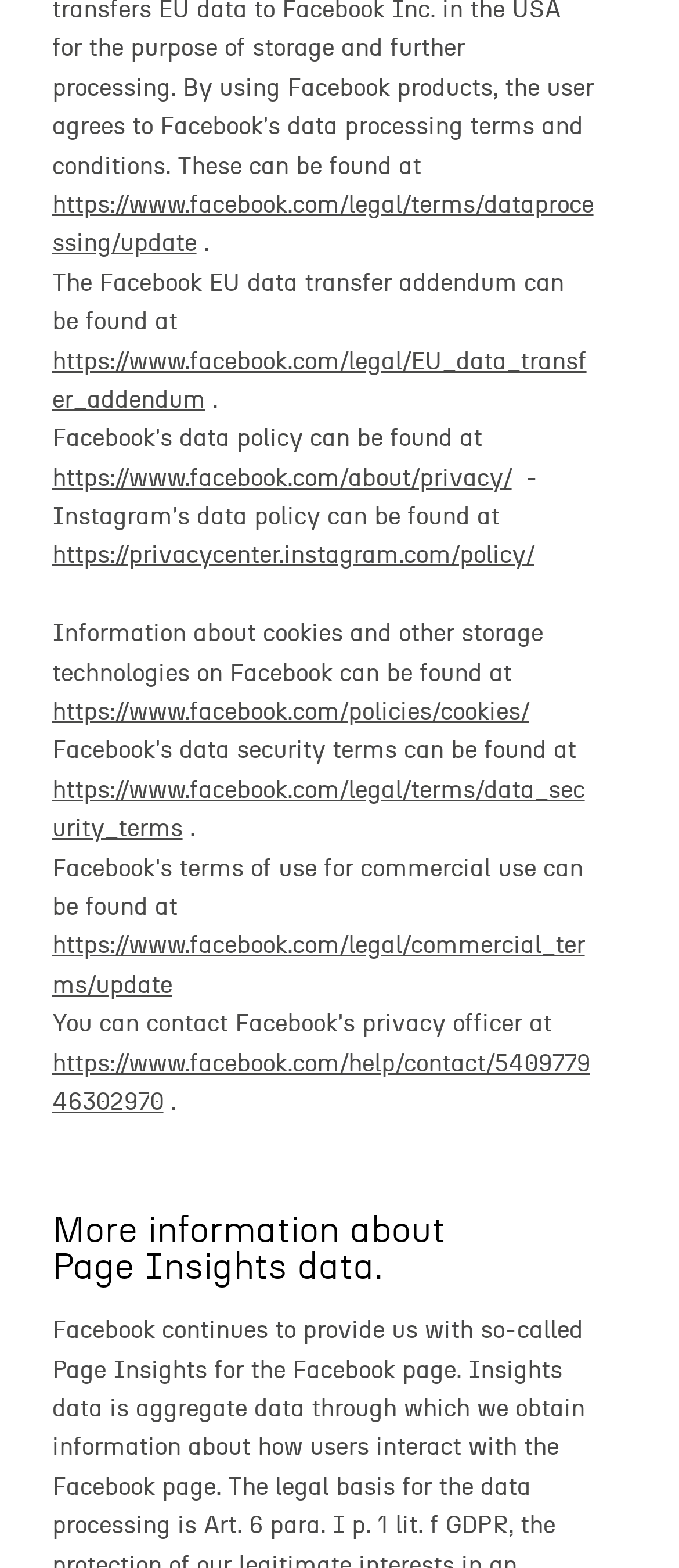Please find the bounding box coordinates of the section that needs to be clicked to achieve this instruction: "Visit the 'GAME' section".

None